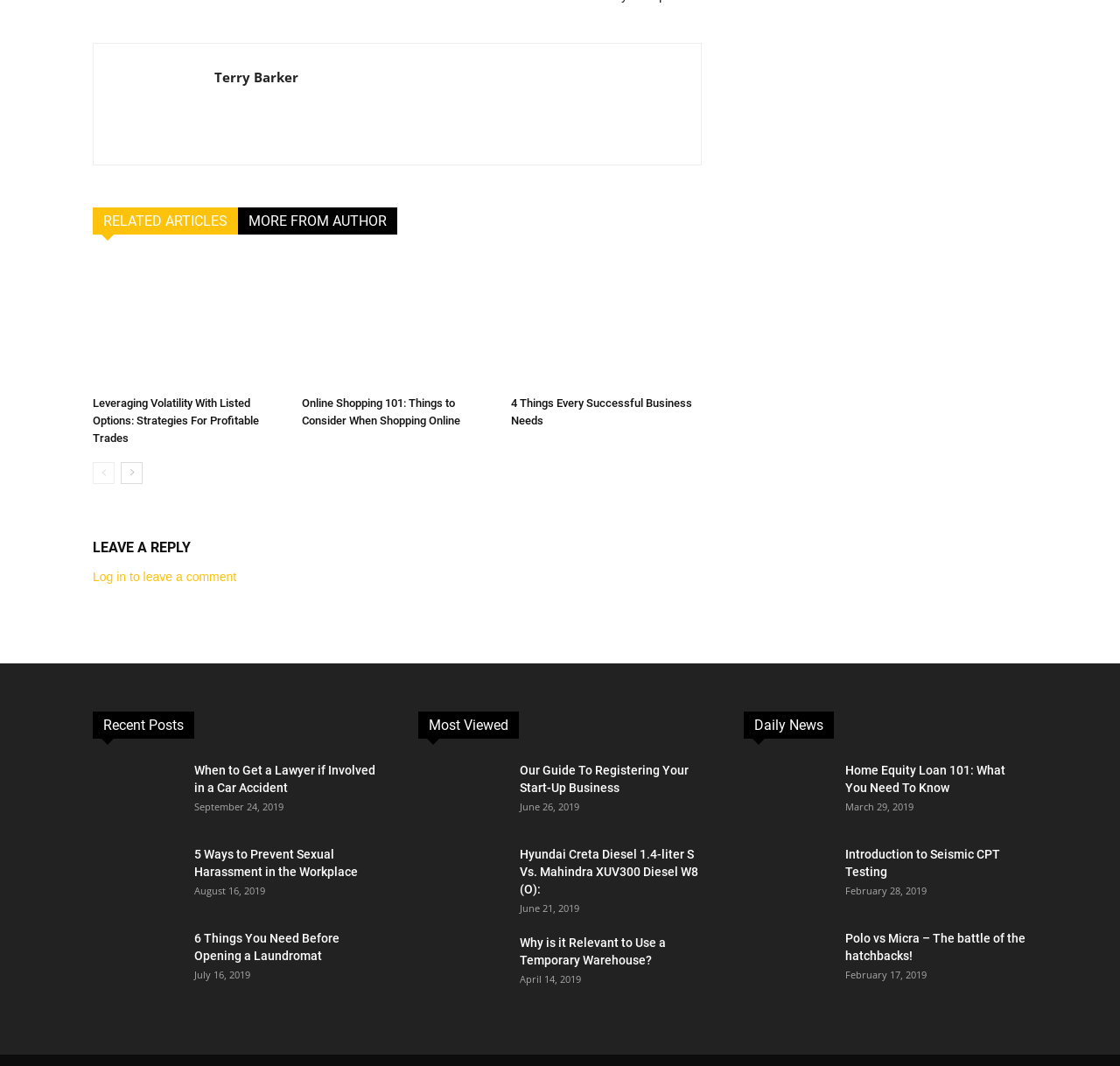Can you specify the bounding box coordinates of the area that needs to be clicked to fulfill the following instruction: "Click on the 'Log in to leave a comment' link"?

[0.083, 0.534, 0.211, 0.548]